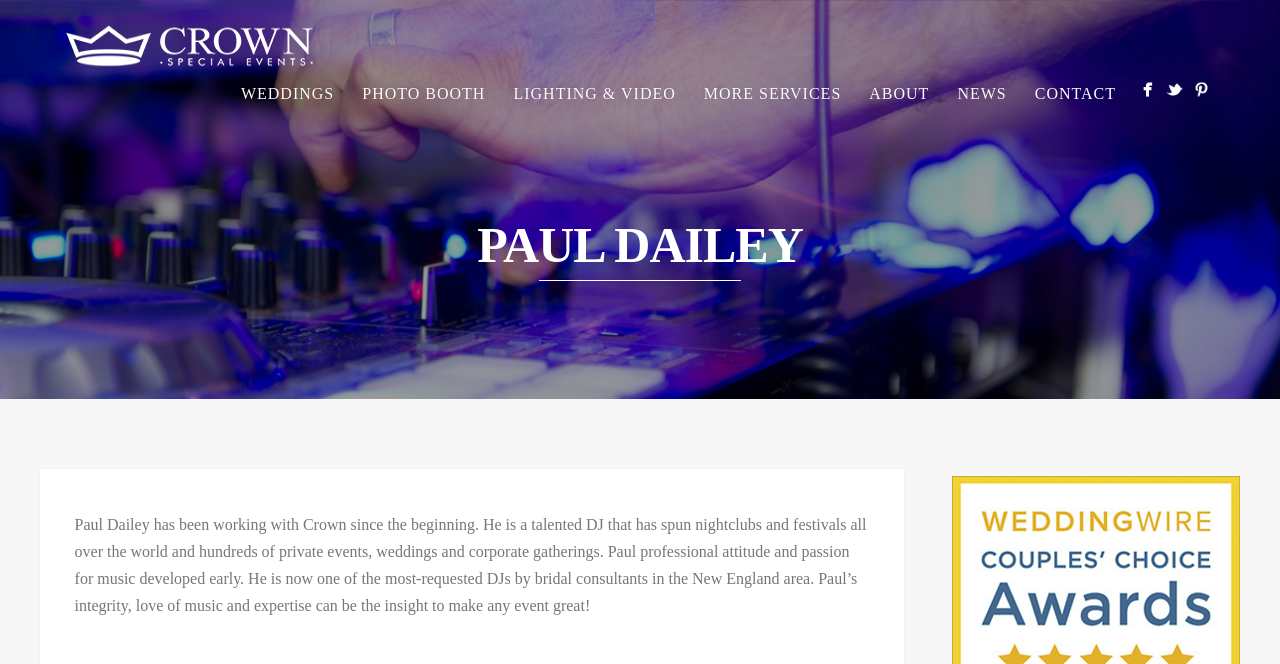What is the region where Paul Dailey is popular?
Refer to the image and provide a one-word or short phrase answer.

New England